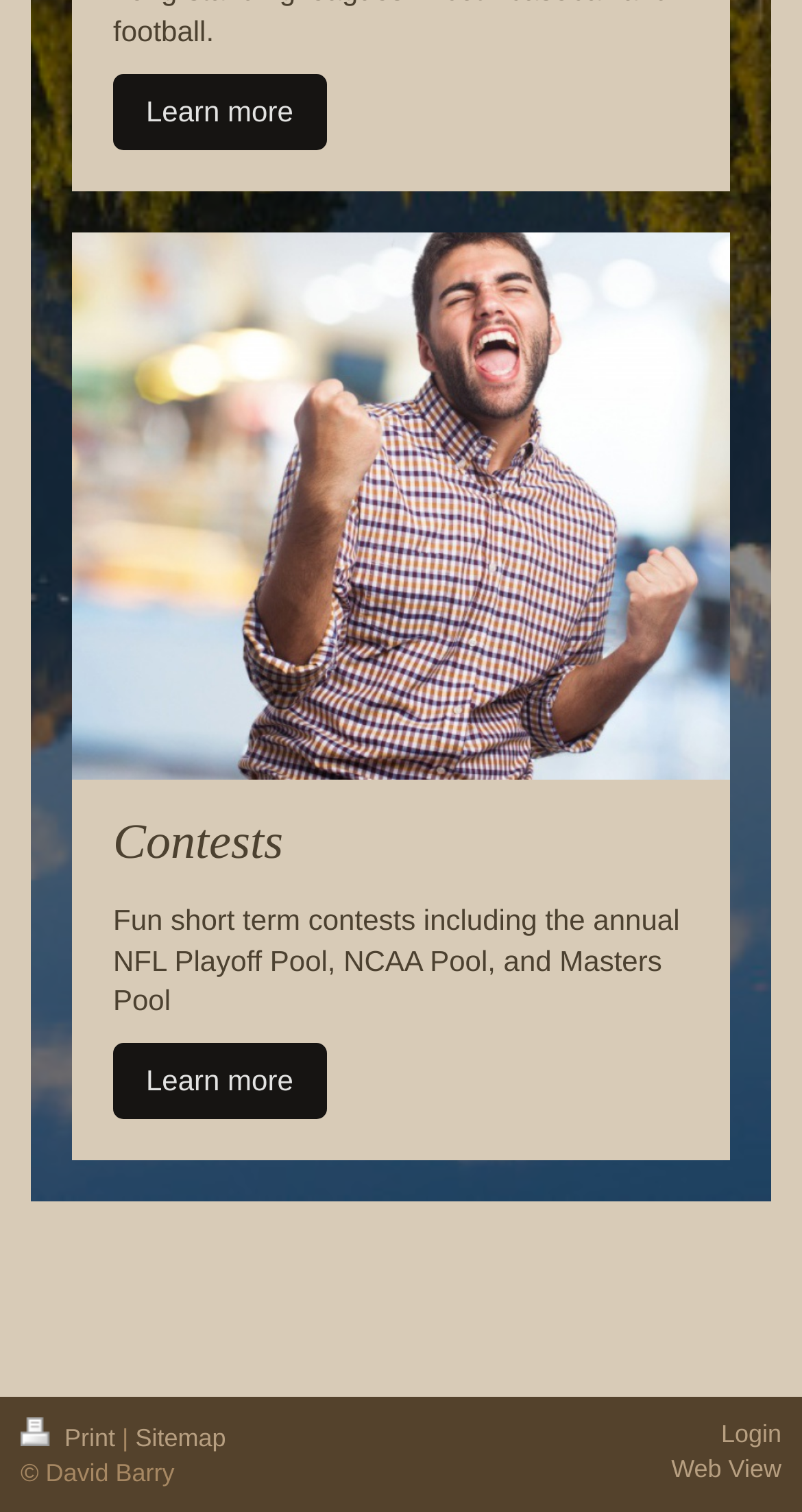Please find the bounding box for the UI component described as follows: "Learn more".

[0.141, 0.69, 0.407, 0.741]